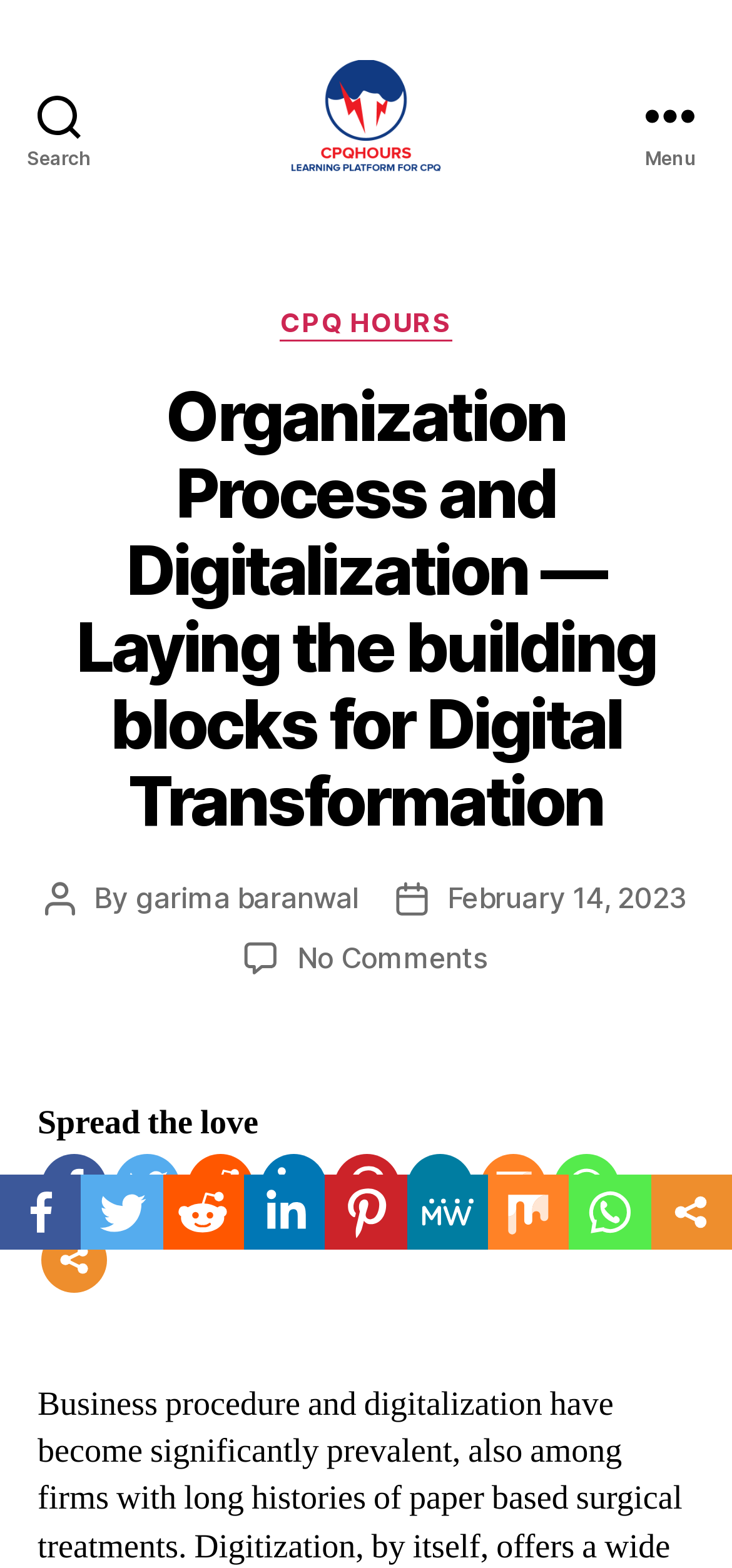Using the given description, provide the bounding box coordinates formatted as (top-left x, top-left y, bottom-right x, bottom-right y), with all values being floating point numbers between 0 and 1. Description: Search

[0.0, 0.0, 0.162, 0.147]